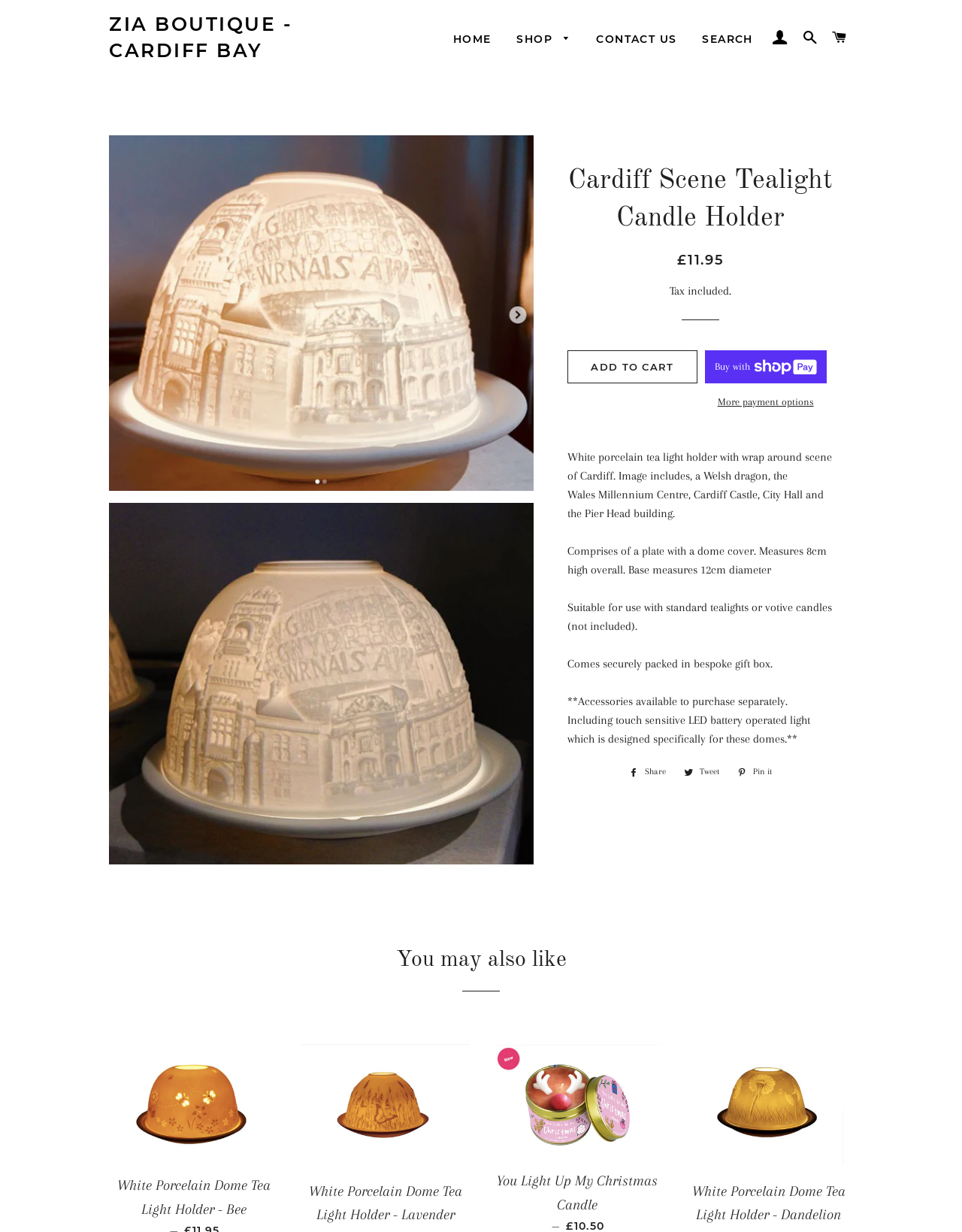Answer the question below in one word or phrase:
What is the purpose of the touch sensitive LED battery operated light?

Designed for these domes